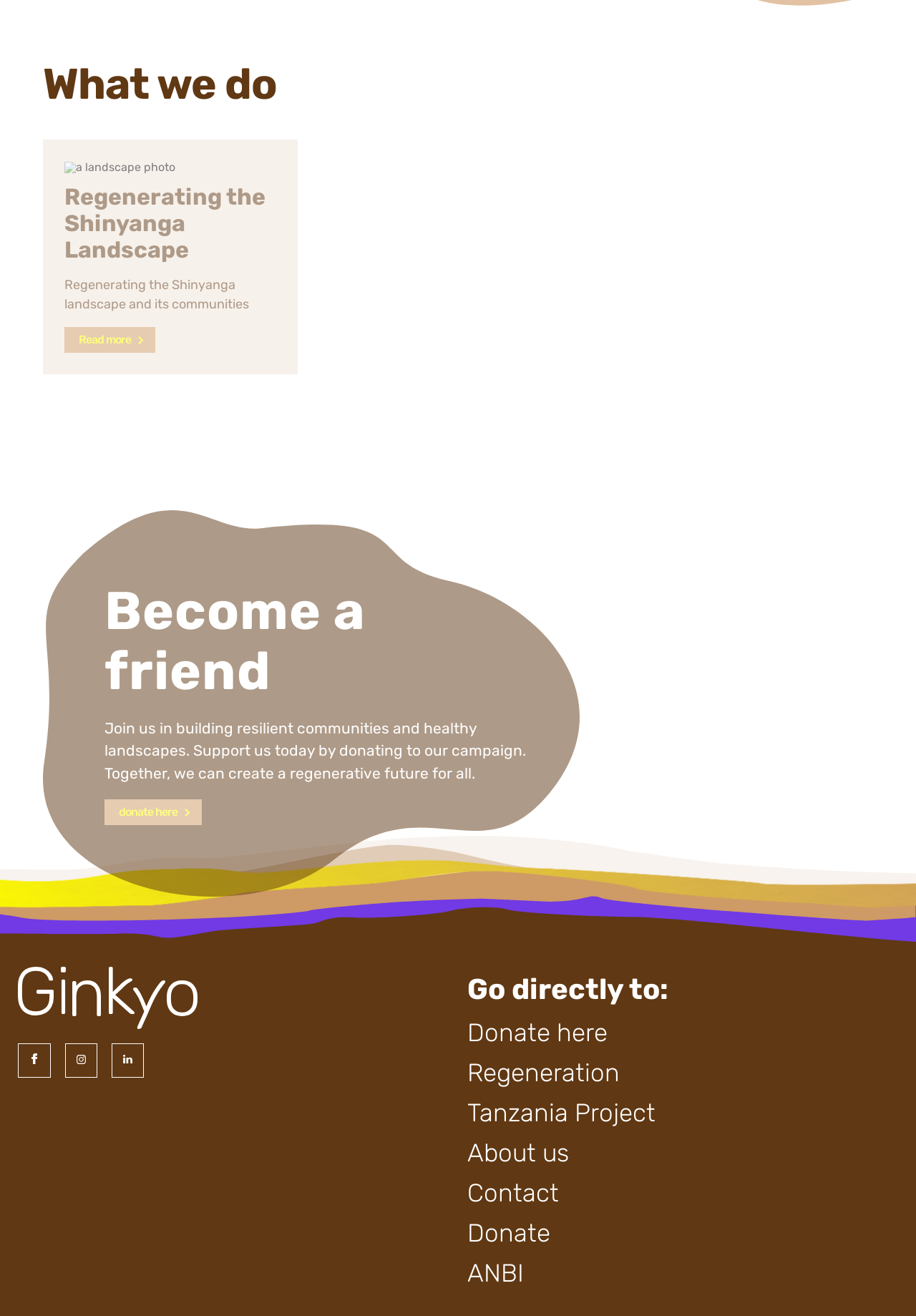Find the bounding box coordinates for the element that must be clicked to complete the instruction: "Donate to the campaign". The coordinates should be four float numbers between 0 and 1, indicated as [left, top, right, bottom].

[0.114, 0.608, 0.22, 0.627]